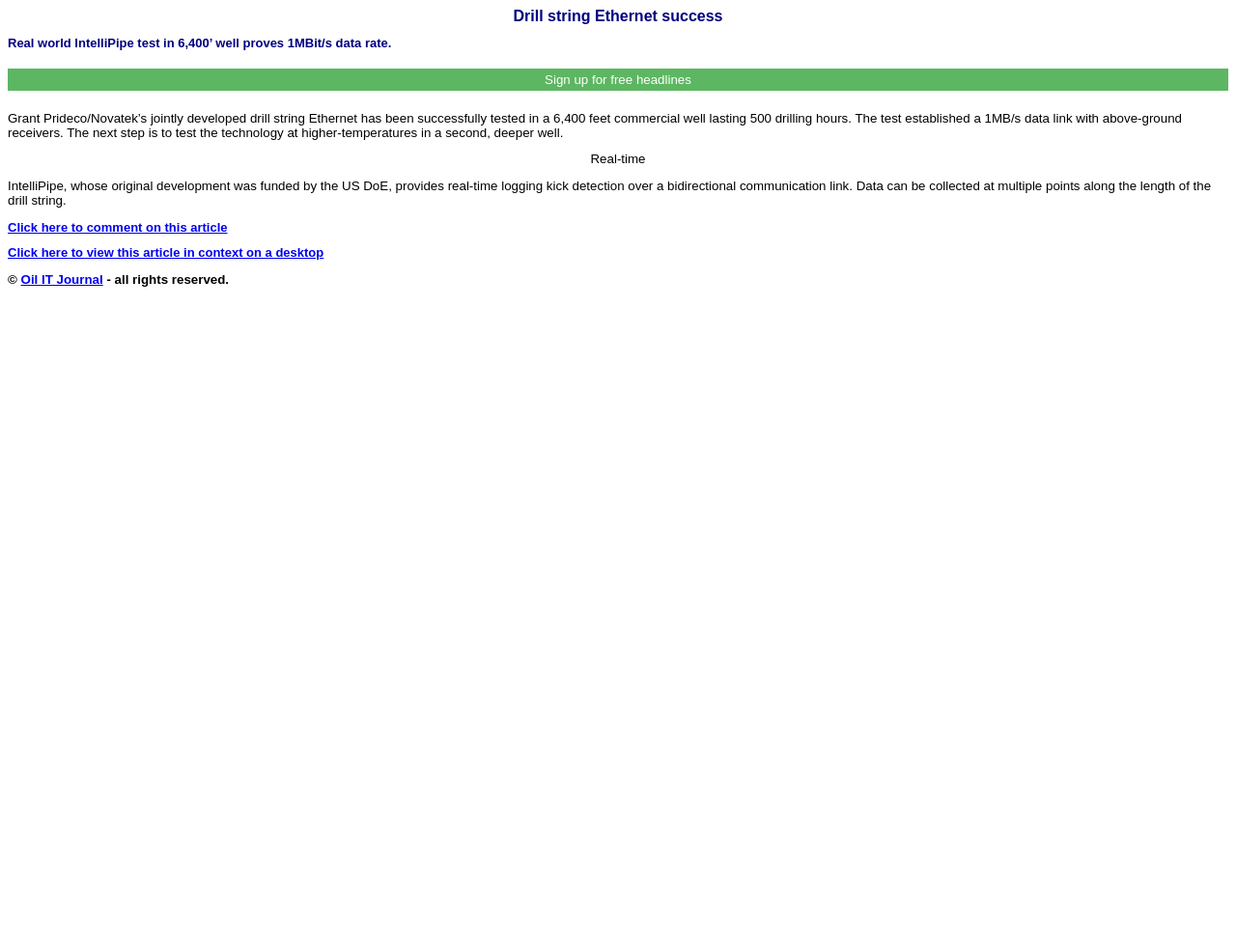Describe all visible elements and their arrangement on the webpage.

The webpage appears to be an article about the successful testing of drill string Ethernet technology. At the top, there is a heading that reads "Drill string Ethernet success" followed by a subheading that provides more details about the test, "Real world IntelliPipe test in 6,400’ well proves 1MBit/s data rate." 

Below the headings, there is a button to "Sign up for free headlines" on the left side of the page. The main content of the article is a block of text that describes the test, including the duration and the data link established. This text is positioned below the button and spans most of the page width.

To the right of the main content, there is a smaller block of text that reads "Real-time" and is positioned above another block of text that provides more information about the IntelliPipe technology. 

Further down the page, there are two headings, one to "Click here to comment on this article" and another to "Click here to view this article in context on a desktop", both of which have corresponding links. 

At the very bottom of the page, there is a copyright notice that reads "© Oil IT Journal - all rights reserved."